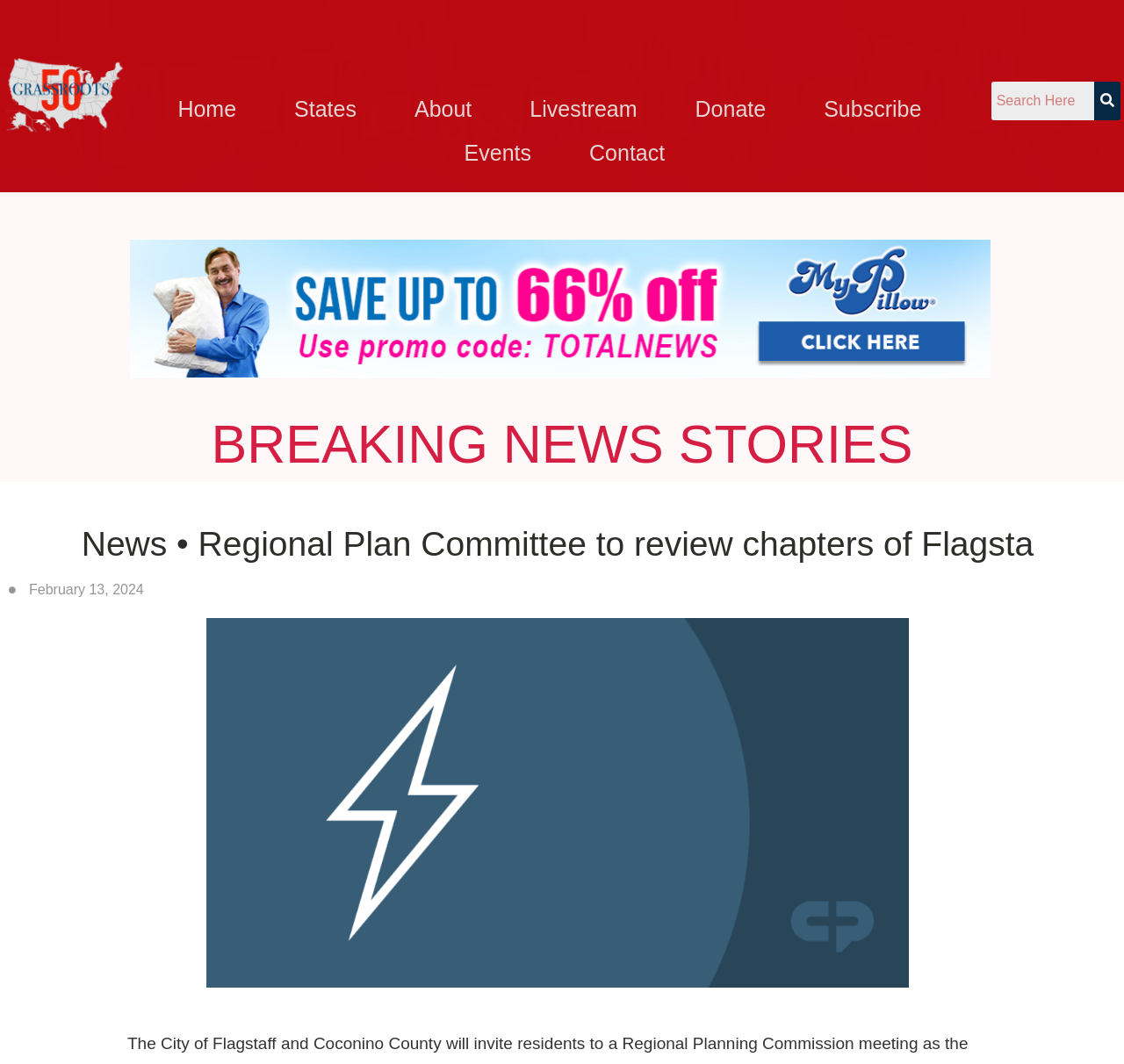Please identify the bounding box coordinates of the element I should click to complete this instruction: 'check events'. The coordinates should be given as four float numbers between 0 and 1, like this: [left, top, right, bottom].

[0.4, 0.127, 0.485, 0.161]